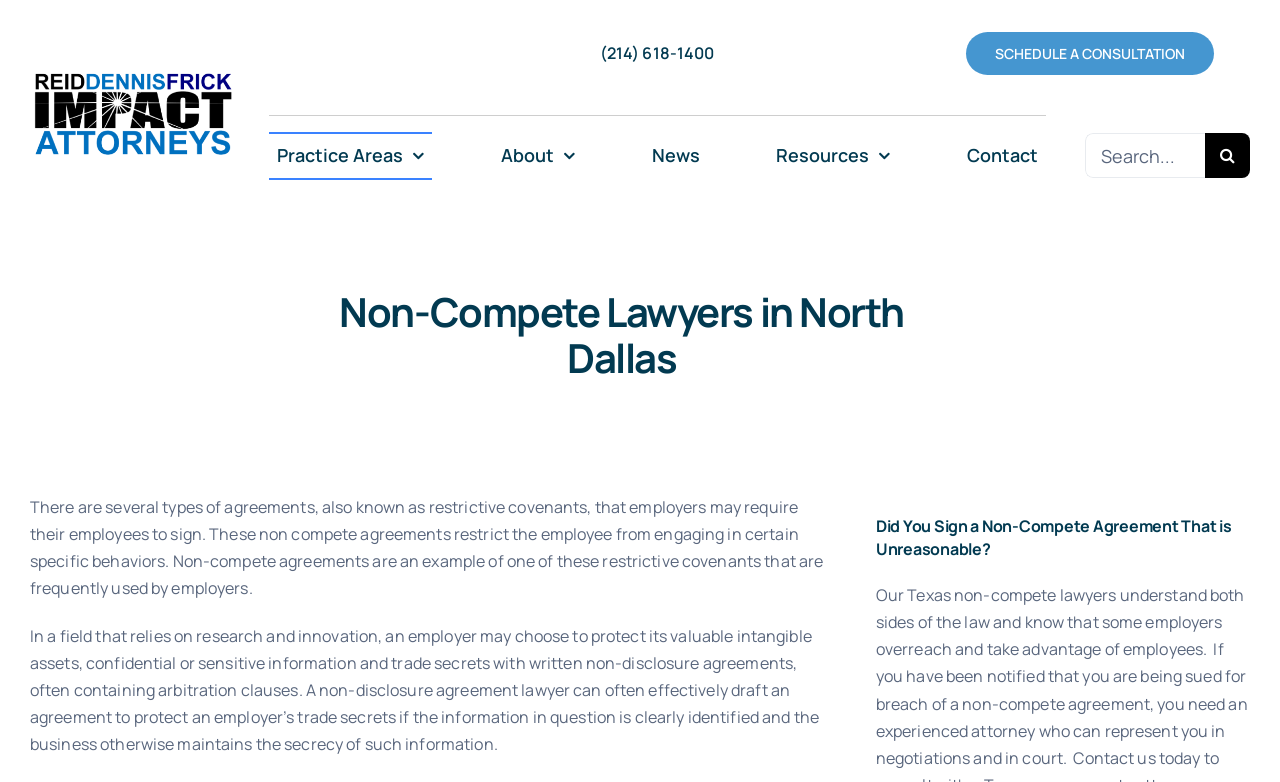Determine the bounding box coordinates of the clickable area required to perform the following instruction: "Check online users". The coordinates should be represented as four float numbers between 0 and 1: [left, top, right, bottom].

None